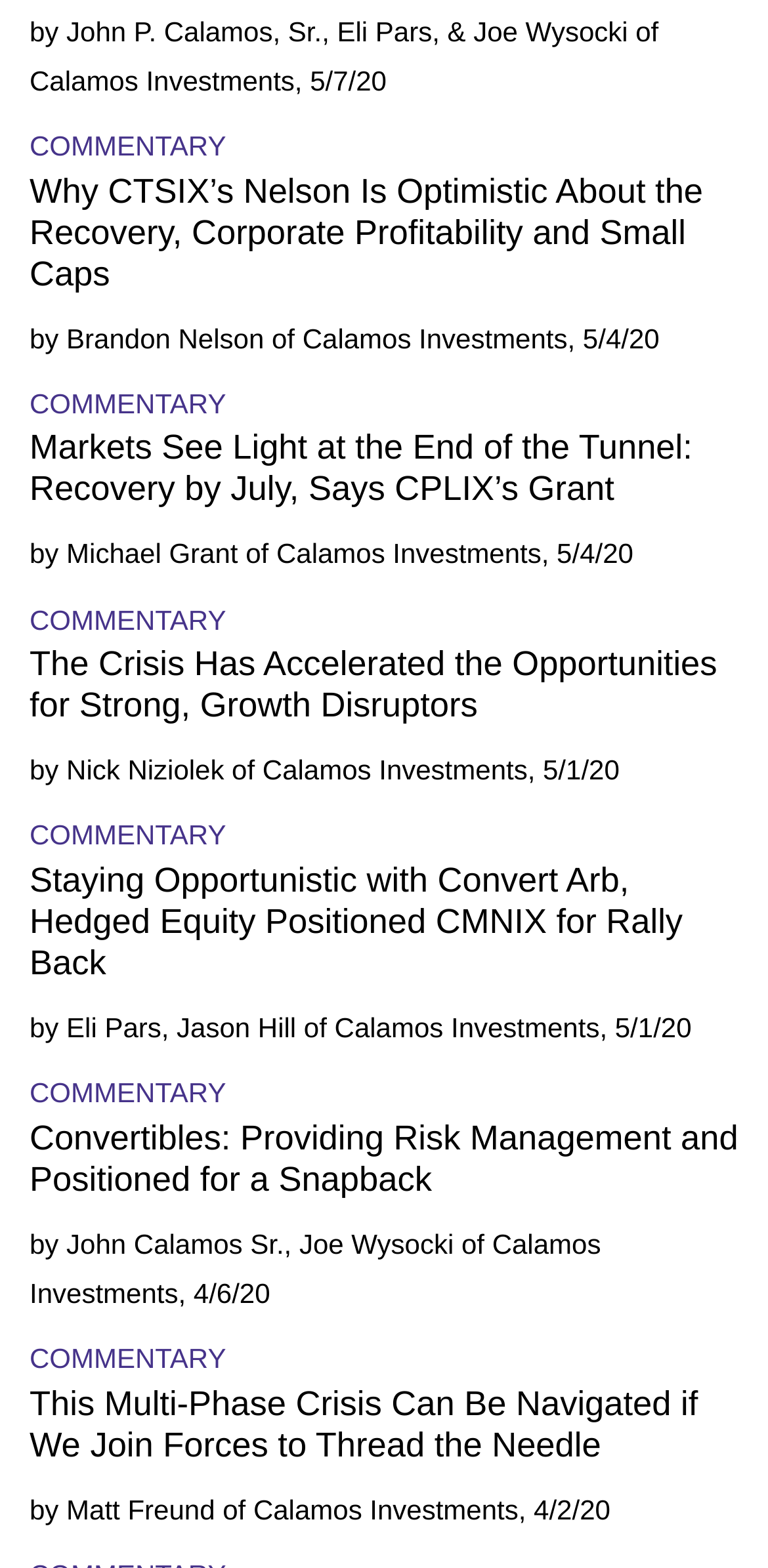Please identify the bounding box coordinates of the element on the webpage that should be clicked to follow this instruction: "Read the article about convertibles providing risk management". The bounding box coordinates should be given as four float numbers between 0 and 1, formatted as [left, top, right, bottom].

[0.038, 0.713, 0.962, 0.765]